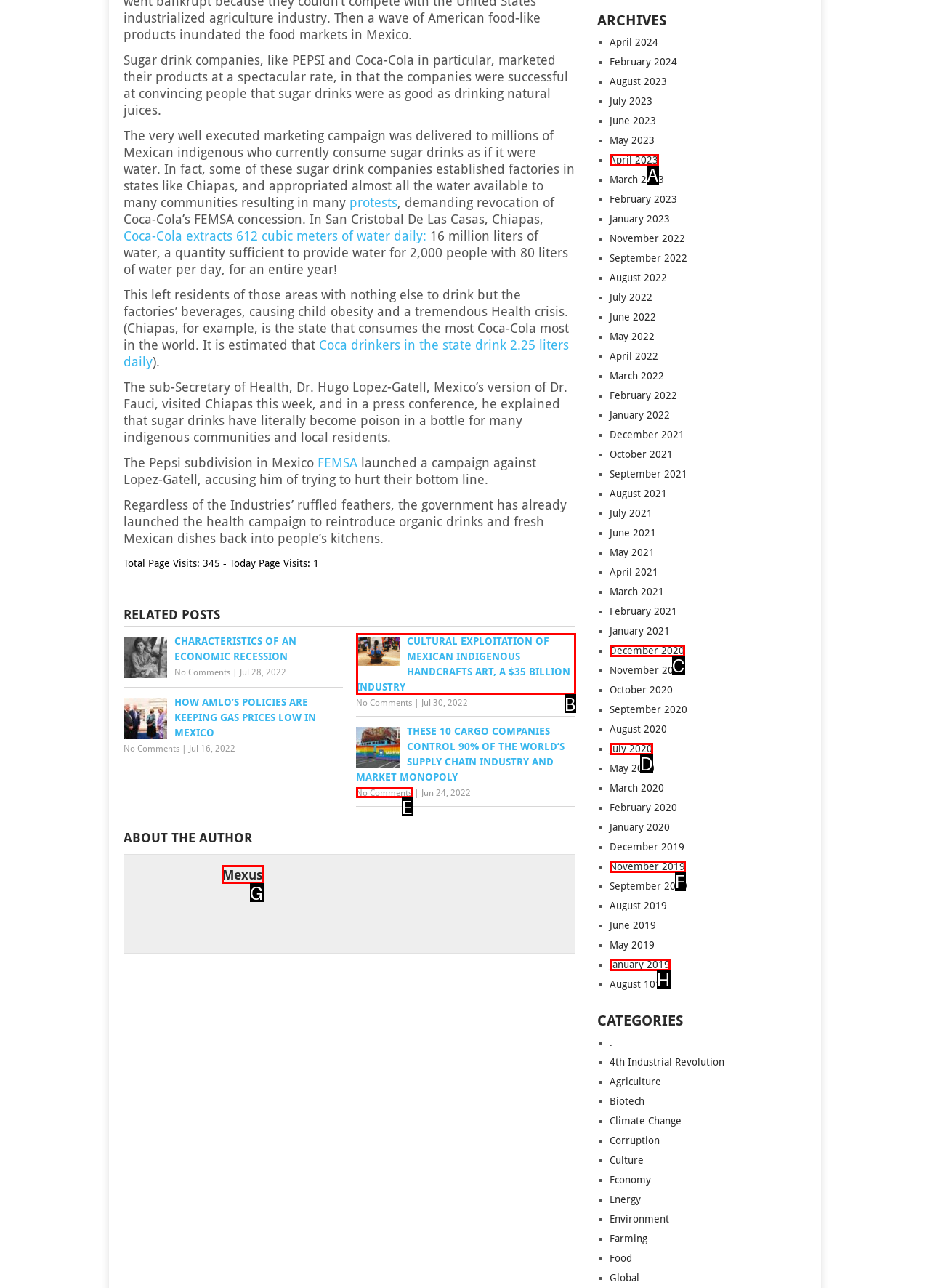Identify the correct lettered option to click in order to perform this task: learn about the author Mexus. Respond with the letter.

G